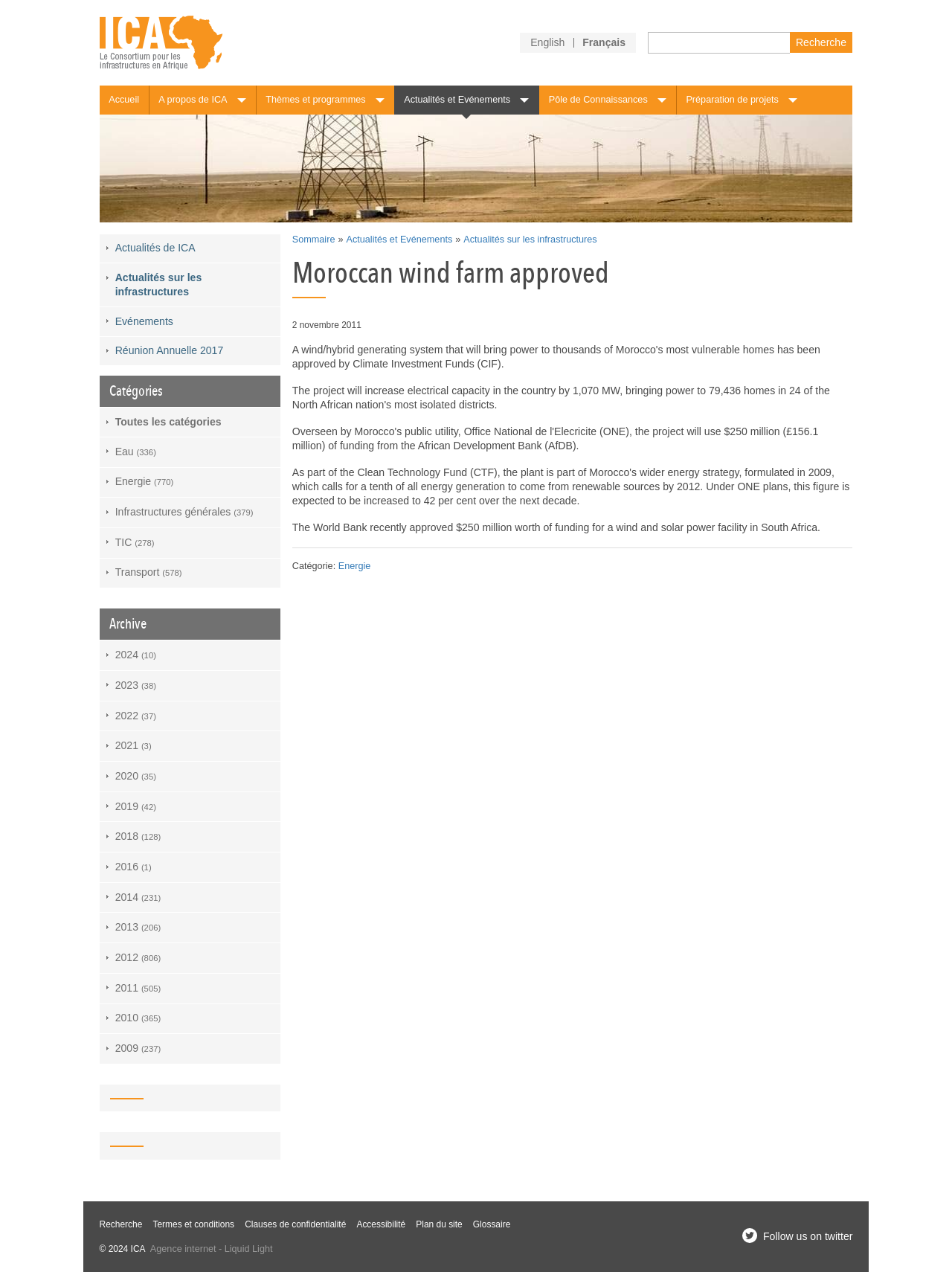Determine the bounding box coordinates of the section to be clicked to follow the instruction: "Explore 'Exercises for reduction of sides in house conditions'". The coordinates should be given as four float numbers between 0 and 1, formatted as [left, top, right, bottom].

None